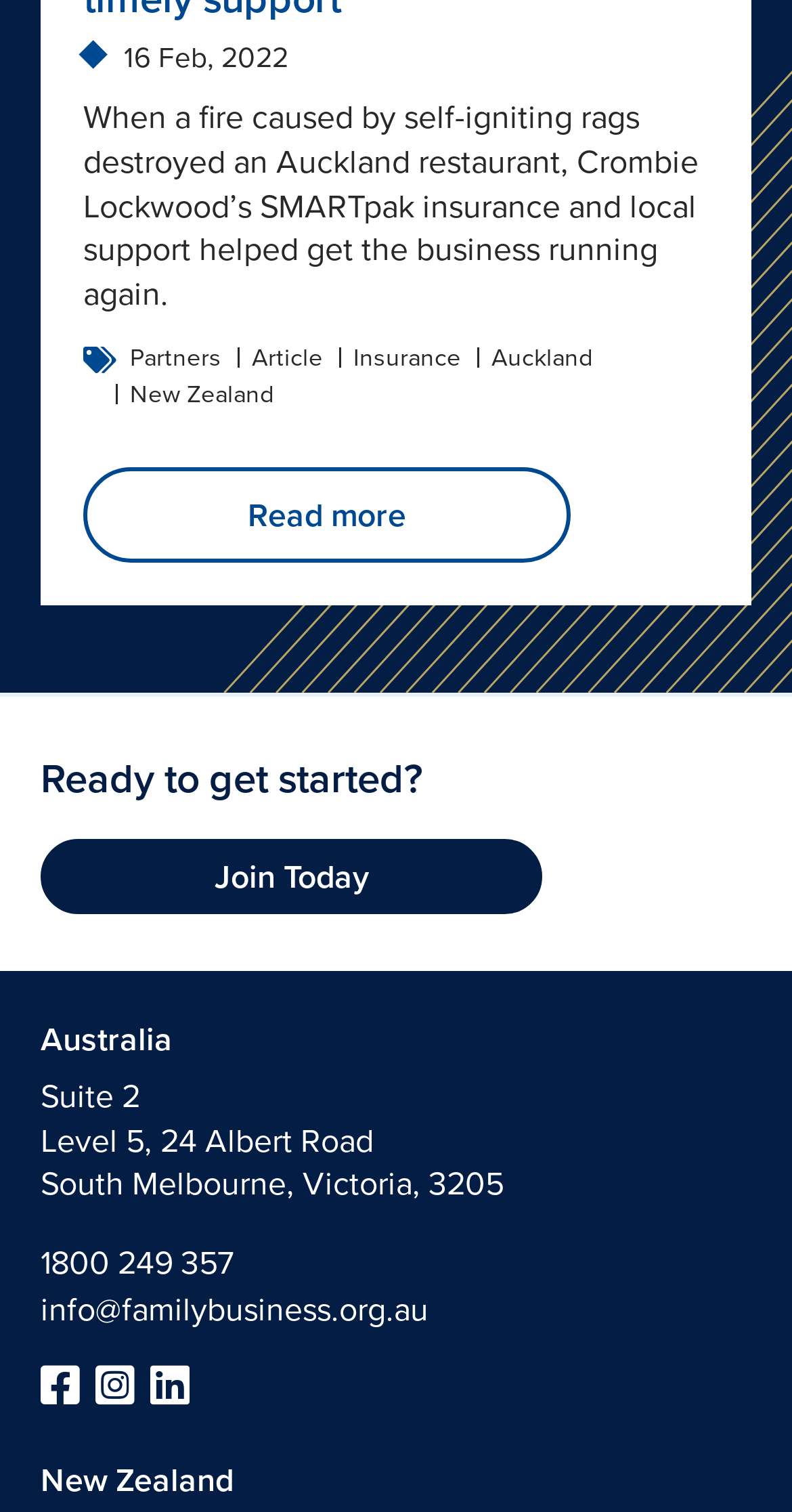Provide a short answer to the following question with just one word or phrase: What is the date mentioned in the article?

16 Feb, 2022